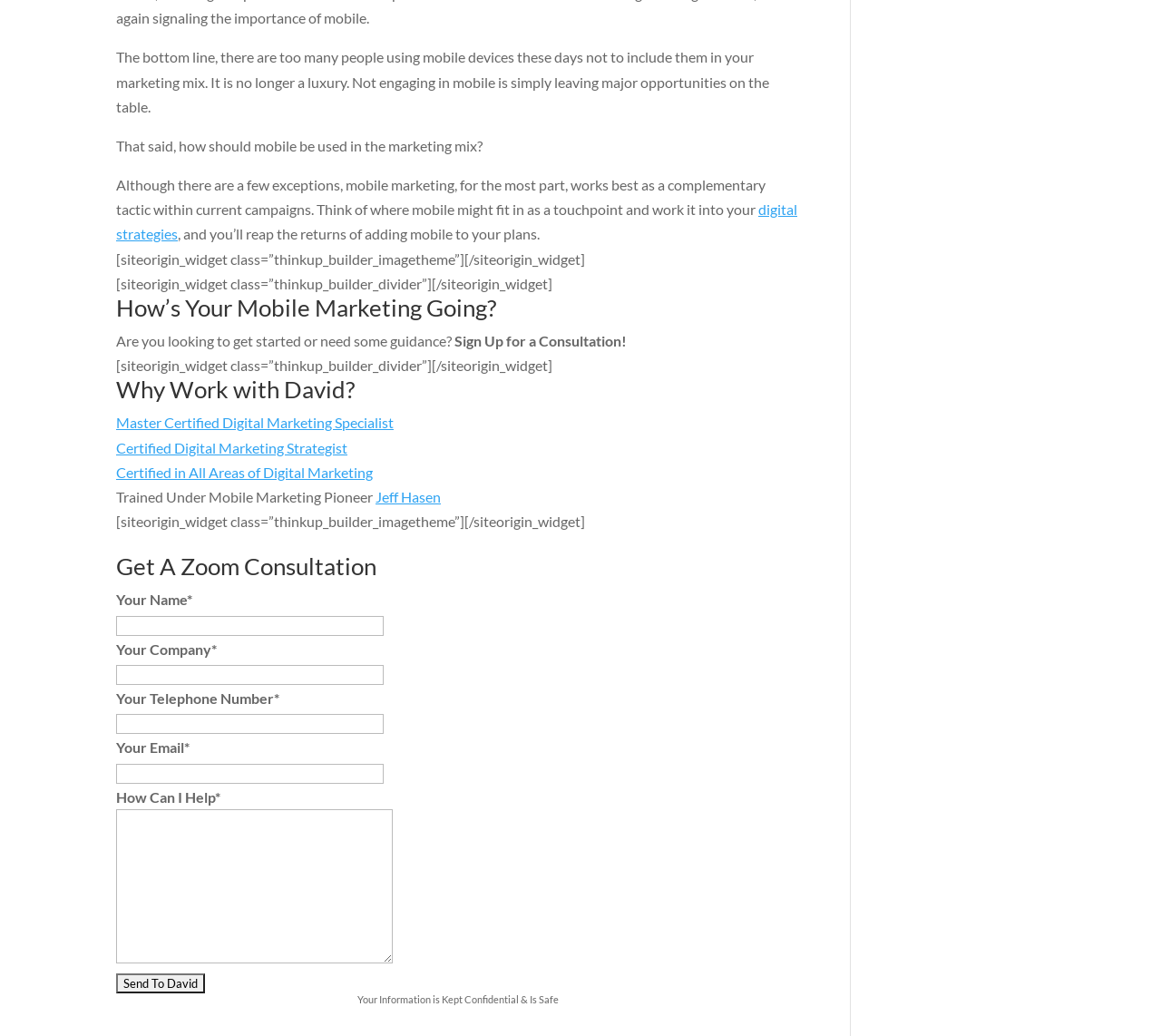Please identify the bounding box coordinates of the element that needs to be clicked to execute the following command: "Click the 'Master Certified Digital Marketing Specialist' link". Provide the bounding box using four float numbers between 0 and 1, formatted as [left, top, right, bottom].

[0.1, 0.4, 0.339, 0.416]